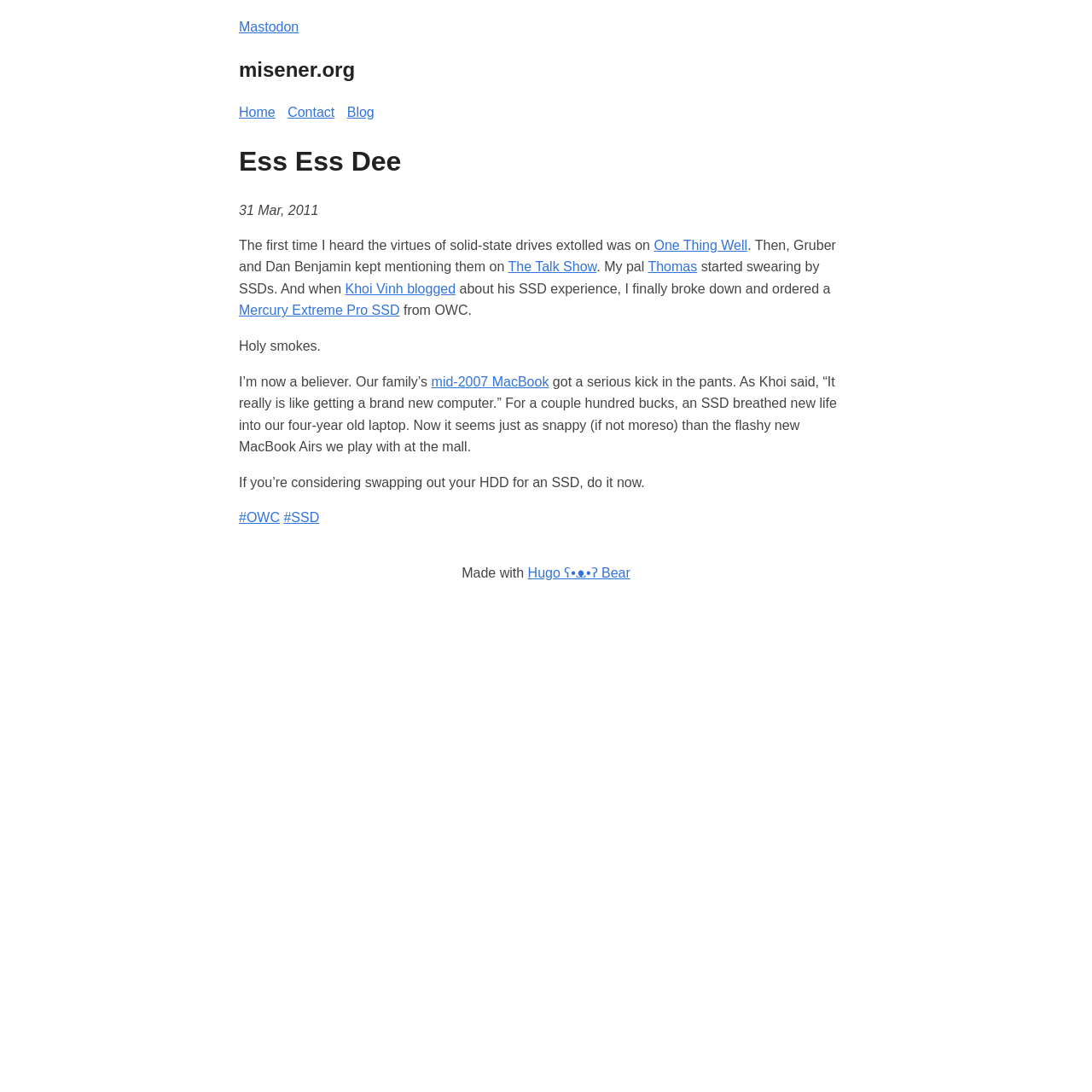Provide a thorough description of the webpage you see.

The webpage appears to be a personal blog post about the author's experience with solid-state drives (SSDs). At the top of the page, there are several links to other websites, including Mastodon, misener.org, Home, Contact, and Blog. 

Below these links, there is a main section that contains the blog post. The post is titled "Ess Ess Dee" and has a timestamp of "31 Mar, 2011". The text begins by describing how the author first heard about the benefits of SSDs from various sources, including One Thing Well and The Talk Show. 

The author then mentions how their friend Thomas started using SSDs and how Khoi Vinh blogged about his experience with SSDs, which prompted the author to finally try one out. The author links to the specific SSD model they purchased, the Mercury Extreme Pro SSD from OWC. 

The rest of the post describes the author's positive experience with the SSD, stating that it has greatly improved the performance of their mid-2007 MacBook. The author concludes by highly recommending that others consider replacing their hard disk drives with SSDs. 

At the bottom of the page, there are two links to hashtags #OWC and #SSD, and a section that credits the website as being "Made with Hugo ʕ•ᴥ•ʔ Bear".